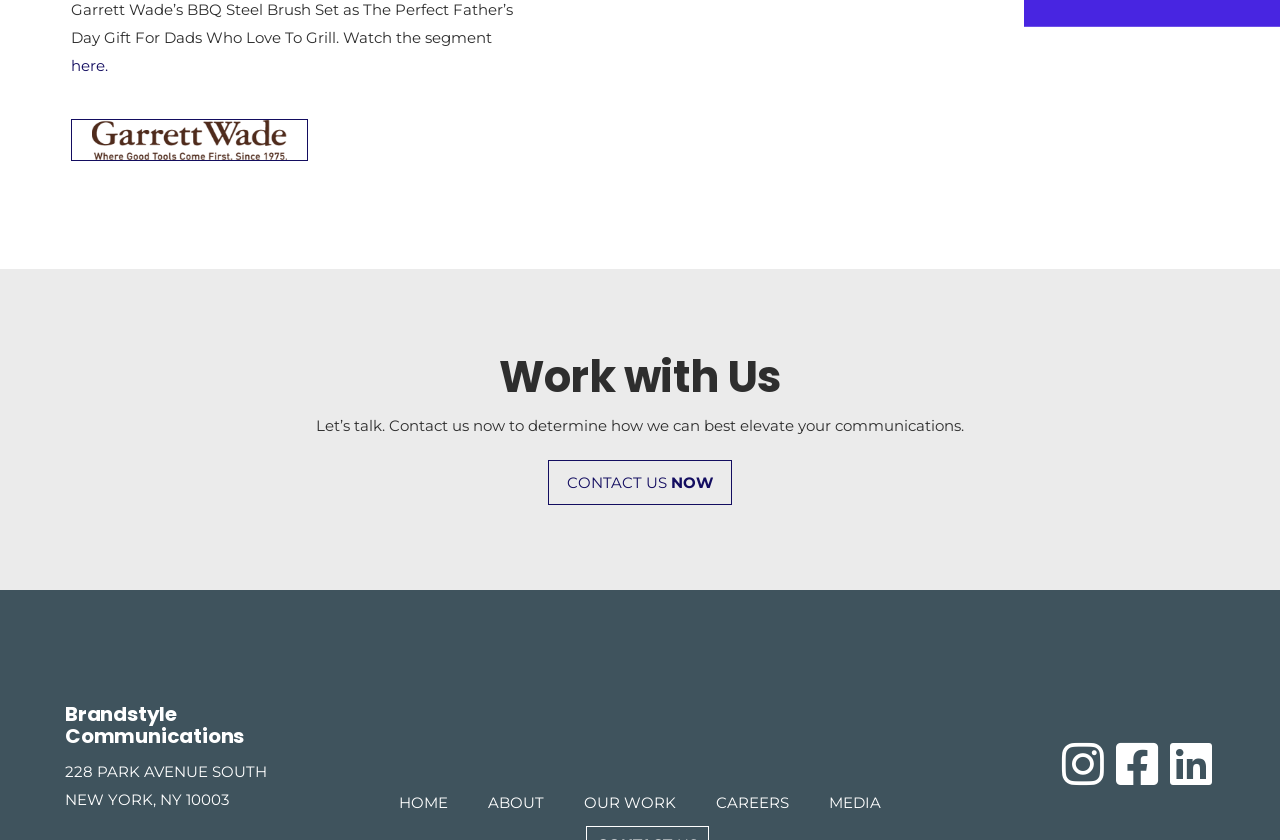Find the bounding box coordinates of the area that needs to be clicked in order to achieve the following instruction: "Click on the 'Applicants' link". The coordinates should be specified as four float numbers between 0 and 1, i.e., [left, top, right, bottom].

None